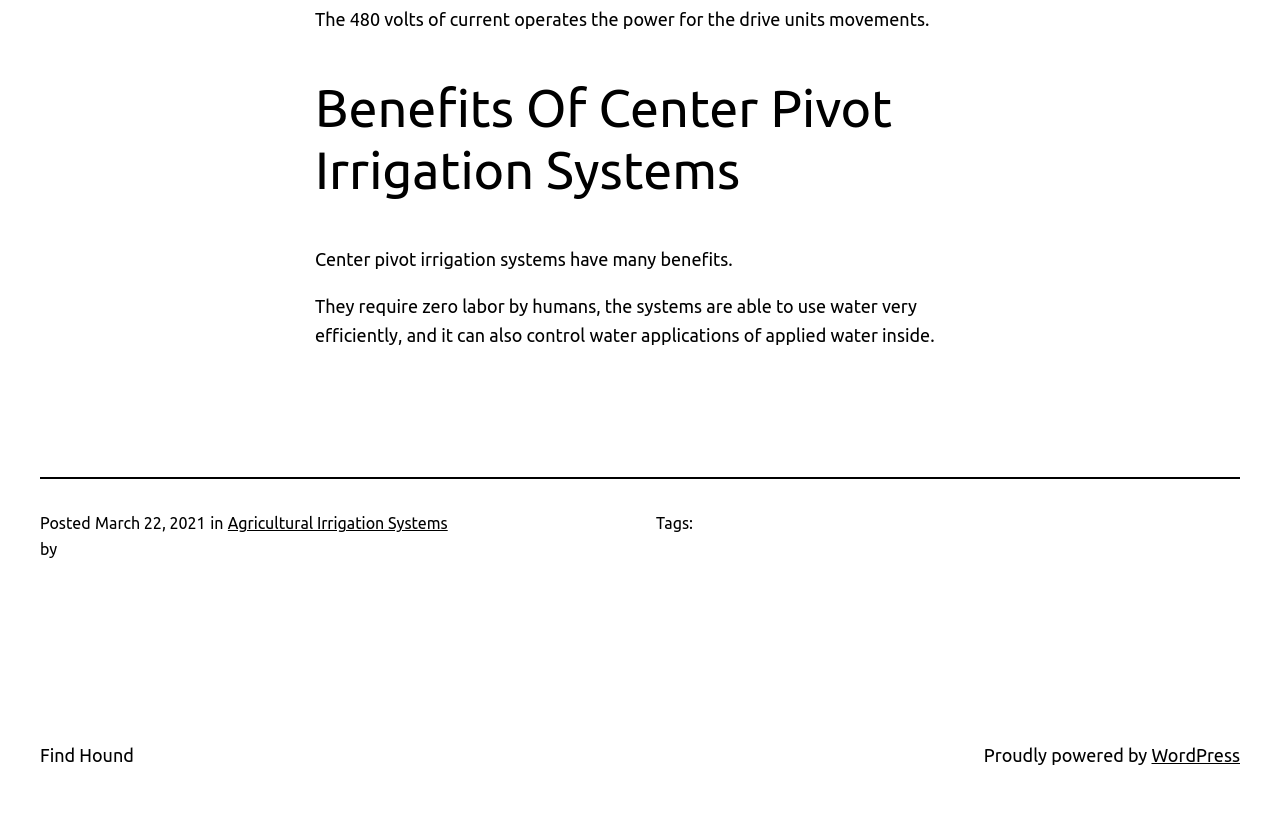Determine the bounding box for the described HTML element: "WordPress". Ensure the coordinates are four float numbers between 0 and 1 in the format [left, top, right, bottom].

[0.9, 0.915, 0.969, 0.94]